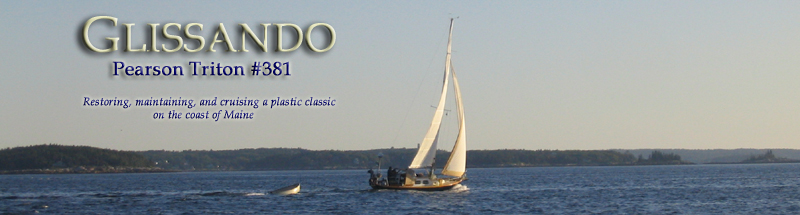Where is the sailboat navigating?
Examine the webpage screenshot and provide an in-depth answer to the question.

The sailboat is navigating through the tranquil waters of Maine, which is evident from the serene coastline and clear blue sky in the background.